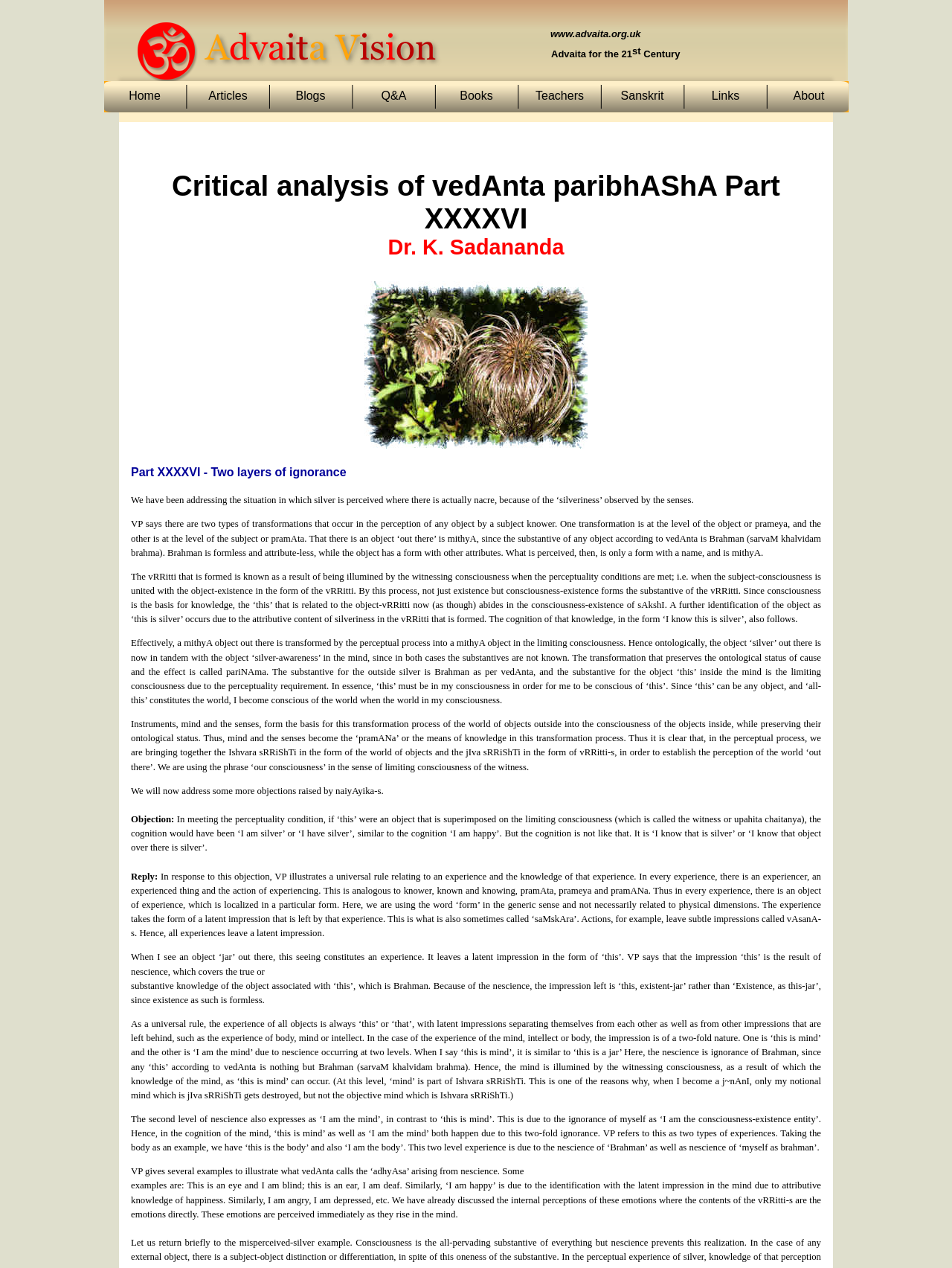Give a concise answer of one word or phrase to the question: 
What is the concept discussed in the article?

Two layers of ignorance